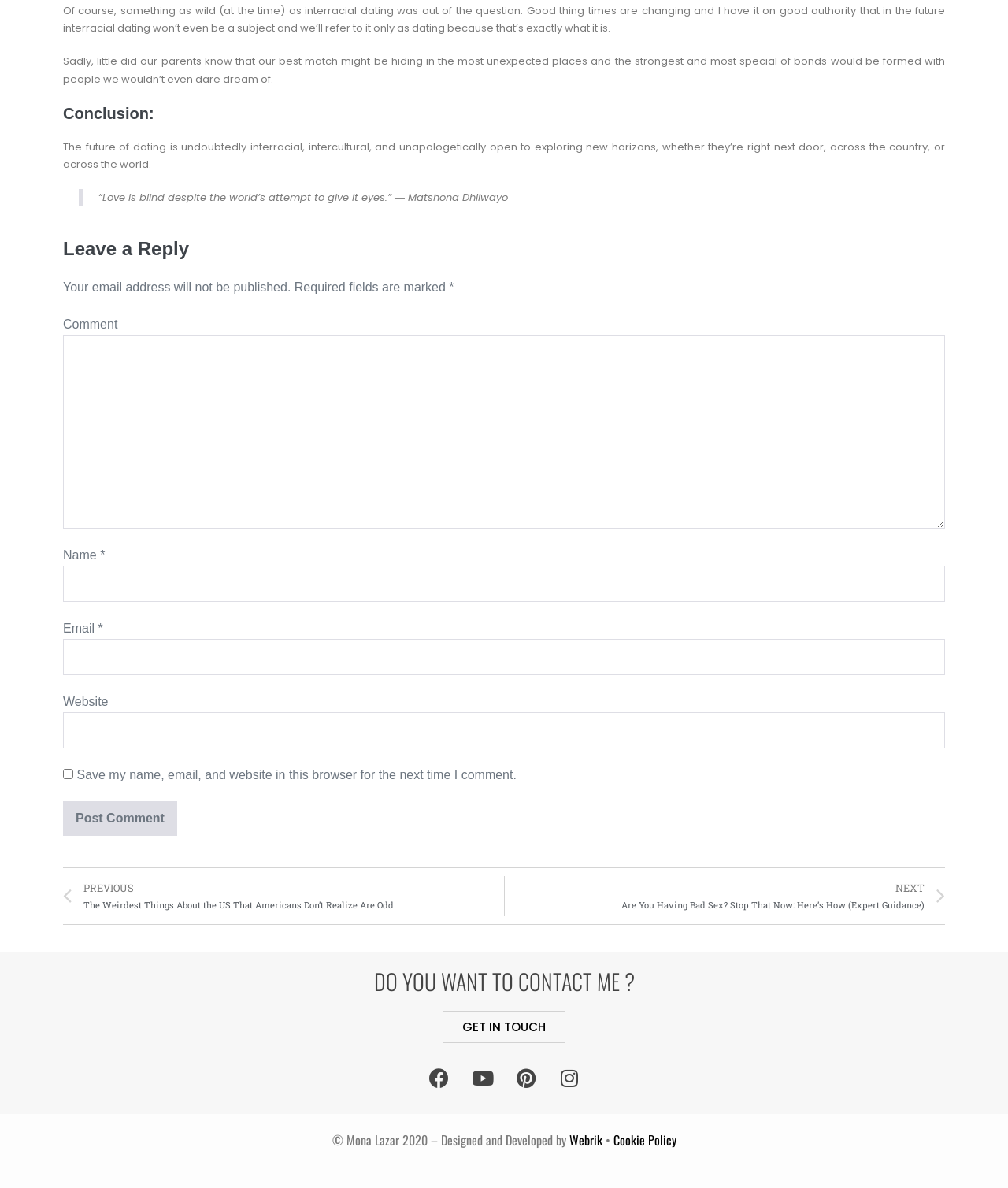Identify the bounding box for the UI element that is described as follows: "parent_node: Comment name="comment"".

[0.062, 0.282, 0.938, 0.445]